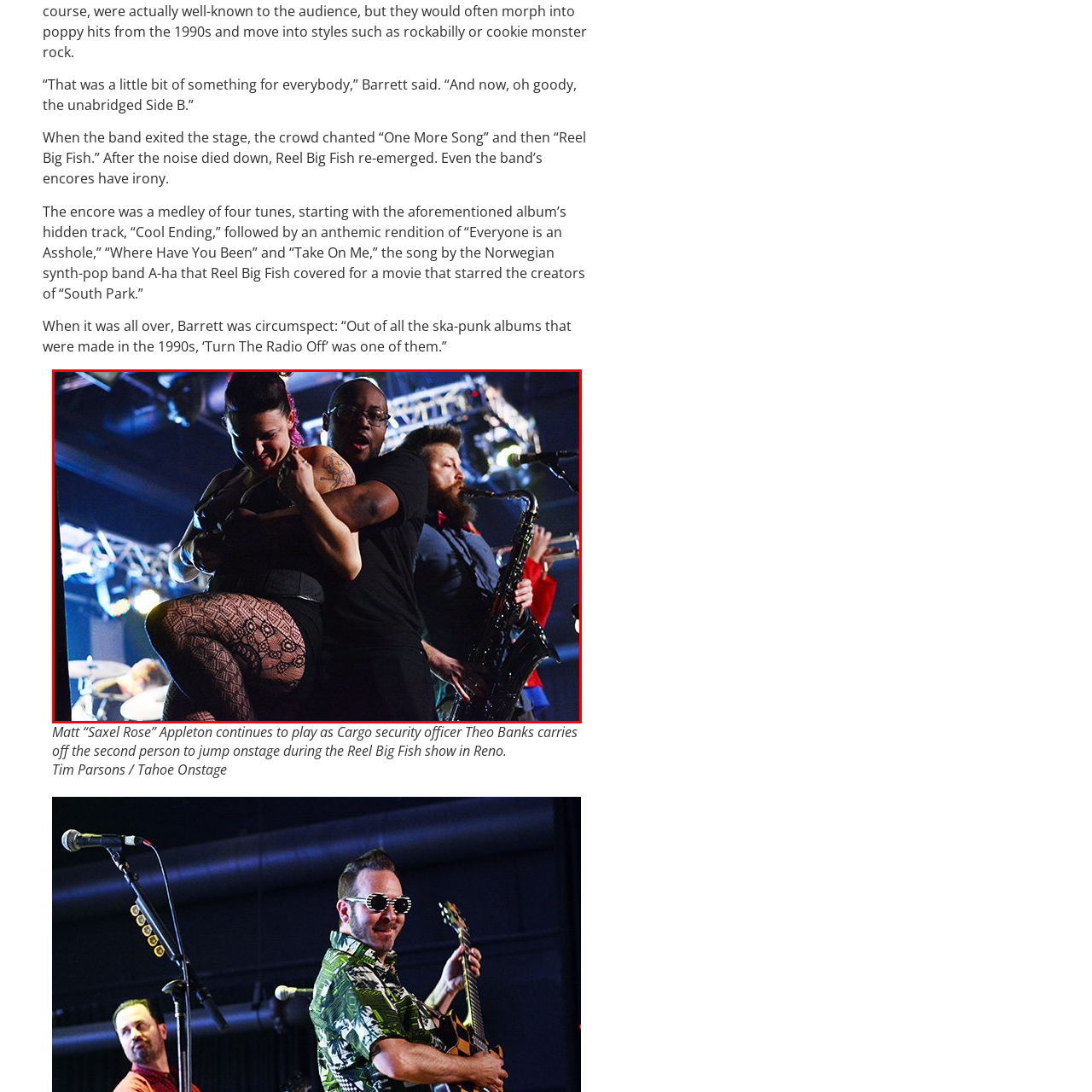Provide a thorough description of the image enclosed within the red border.

In a vibrant moment captured during a high-energy performance by the band Reel Big Fish, a female fan is joyfully lifted by a male band member, showcasing the playful and interactive spirit of live ska music. The band member, displaying a joyful demeanor, shares the spotlight with the saxophonist, who is fully engaged in the performance. The background is filled with stage lights and the band, creating an electric atmosphere that highlights the connection between the musicians and their audience. This lively scene exemplifies the excitement of a concert, where fans and performers come together in a celebratory experience. The photo is credited to Tim Parsons of Tahoe Onstage.